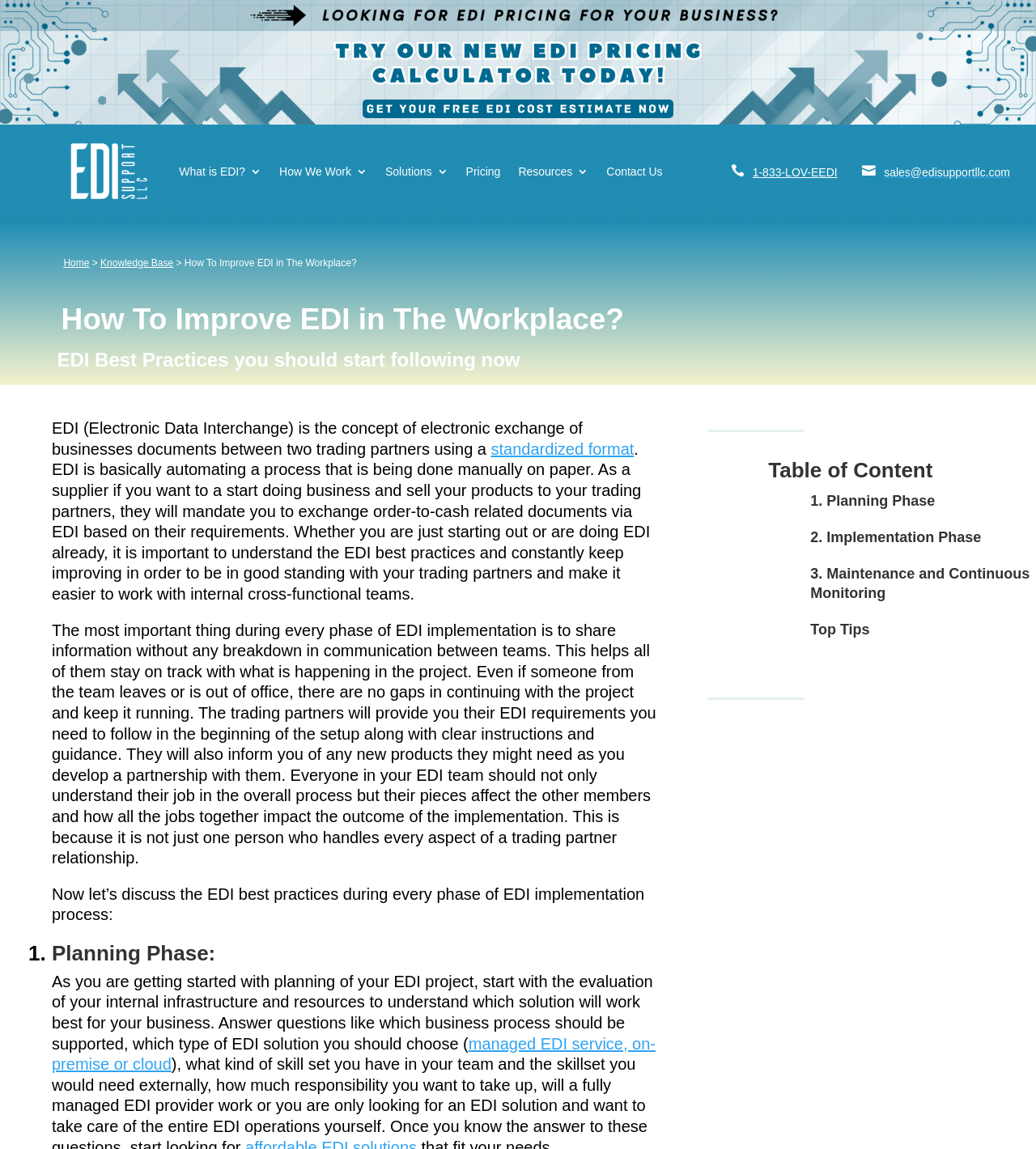Respond concisely with one word or phrase to the following query:
What is the purpose of EDI?

Automating business document exchange